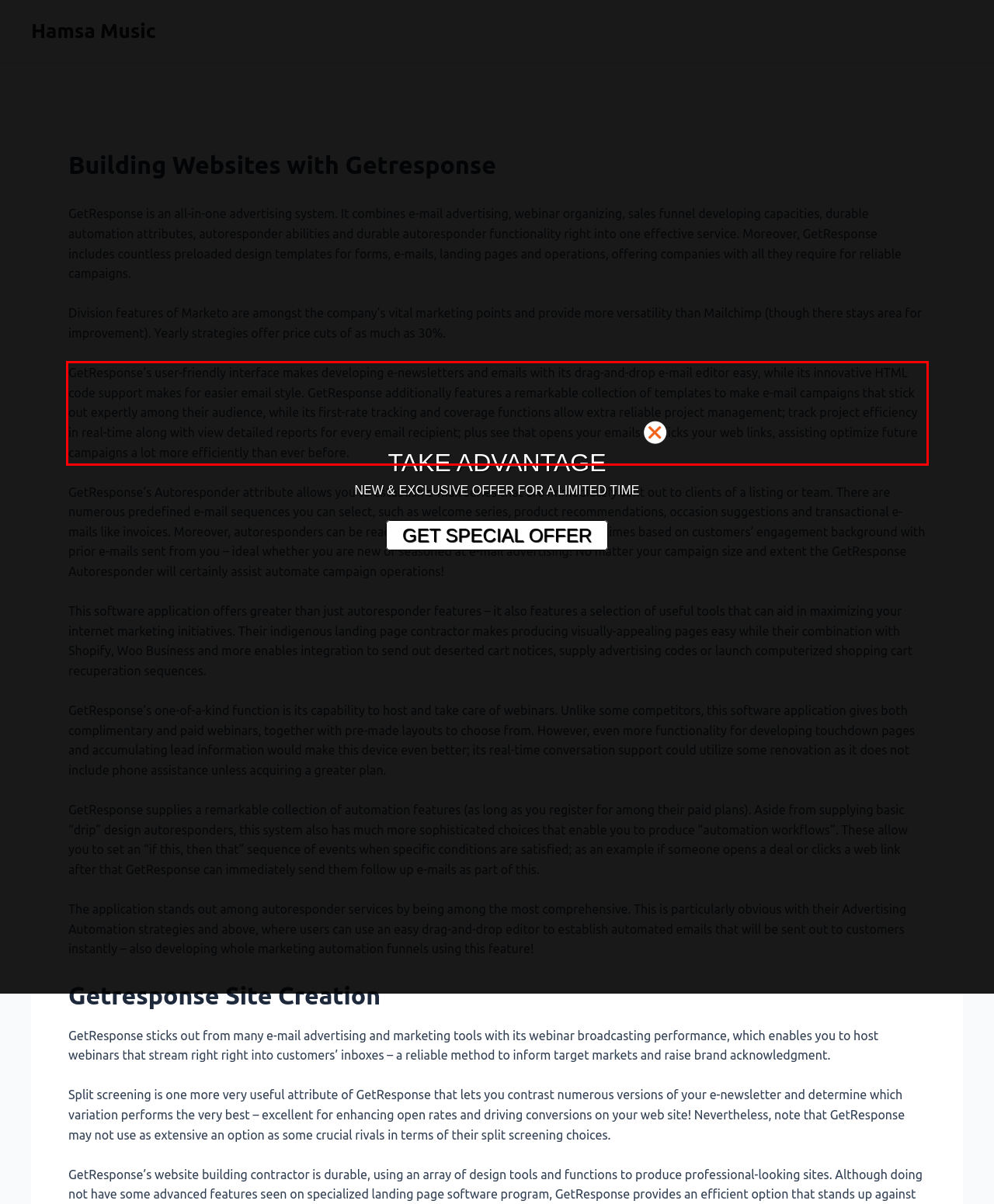Identify and transcribe the text content enclosed by the red bounding box in the given screenshot.

GetResponse’s user-friendly interface makes developing e-newsletters and emails with its drag-and-drop e-mail editor easy, while its innovative HTML code support makes for easier email style. GetResponse additionally features a remarkable collection of templates to make e-mail campaigns that stick out expertly among their audience, while its first-rate tracking and coverage functions allow extra reliable project management; track project efficiency in real-time along with view detailed reports for every email recipient; plus see that opens your emails or clicks your web links, assisting optimize future campaigns a lot more efficiently than ever before.